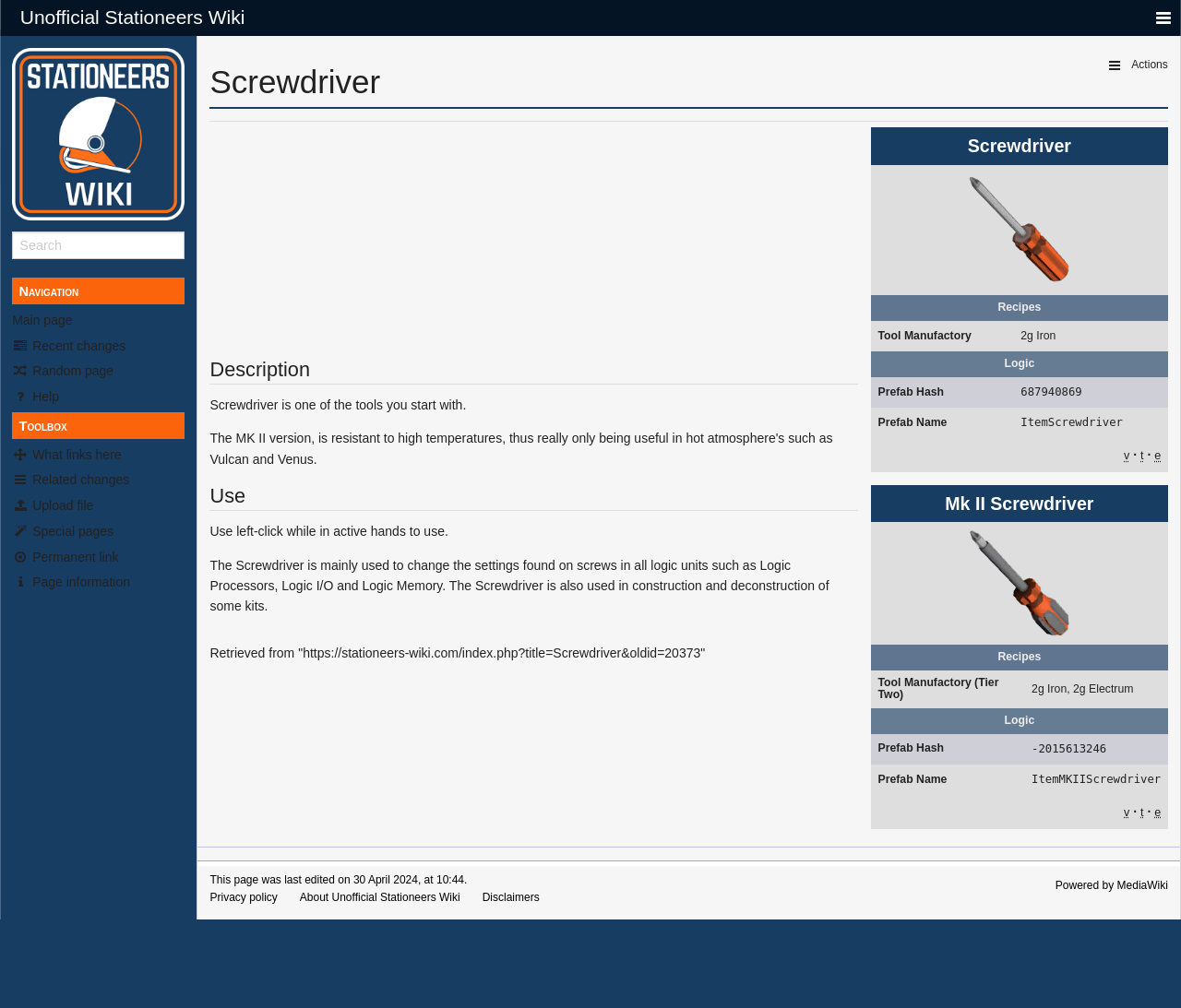Determine the bounding box coordinates of the UI element that matches the following description: "Tool Manufactory (Tier Two)". The coordinates should be four float numbers between 0 and 1 in the format [left, top, right, bottom].

[0.743, 0.67, 0.846, 0.696]